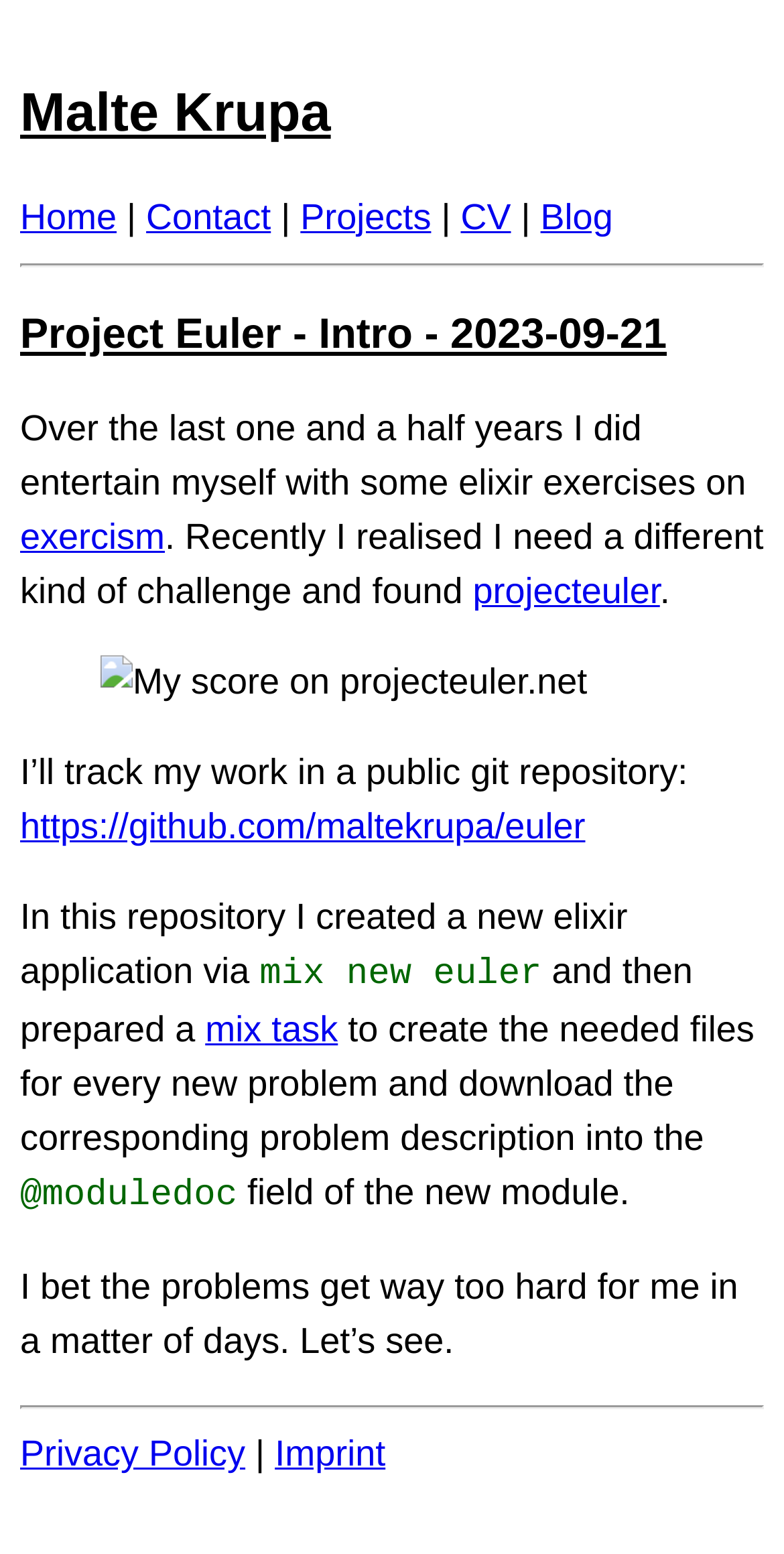Please determine the bounding box coordinates for the element with the description: "CV".

[0.588, 0.127, 0.652, 0.152]